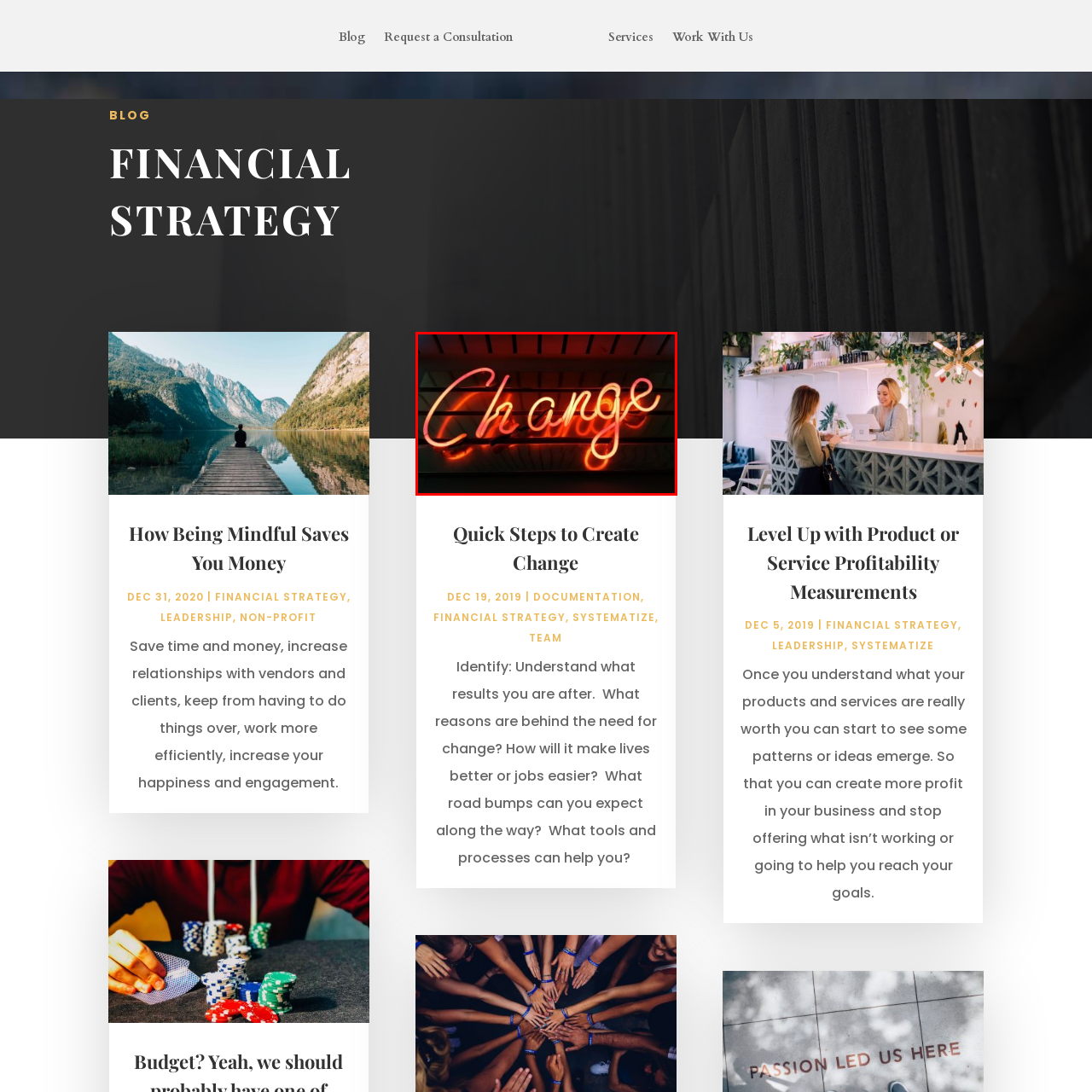Inspect the section within the red border, What is the background of the image? Provide a one-word or one-phrase answer.

understated